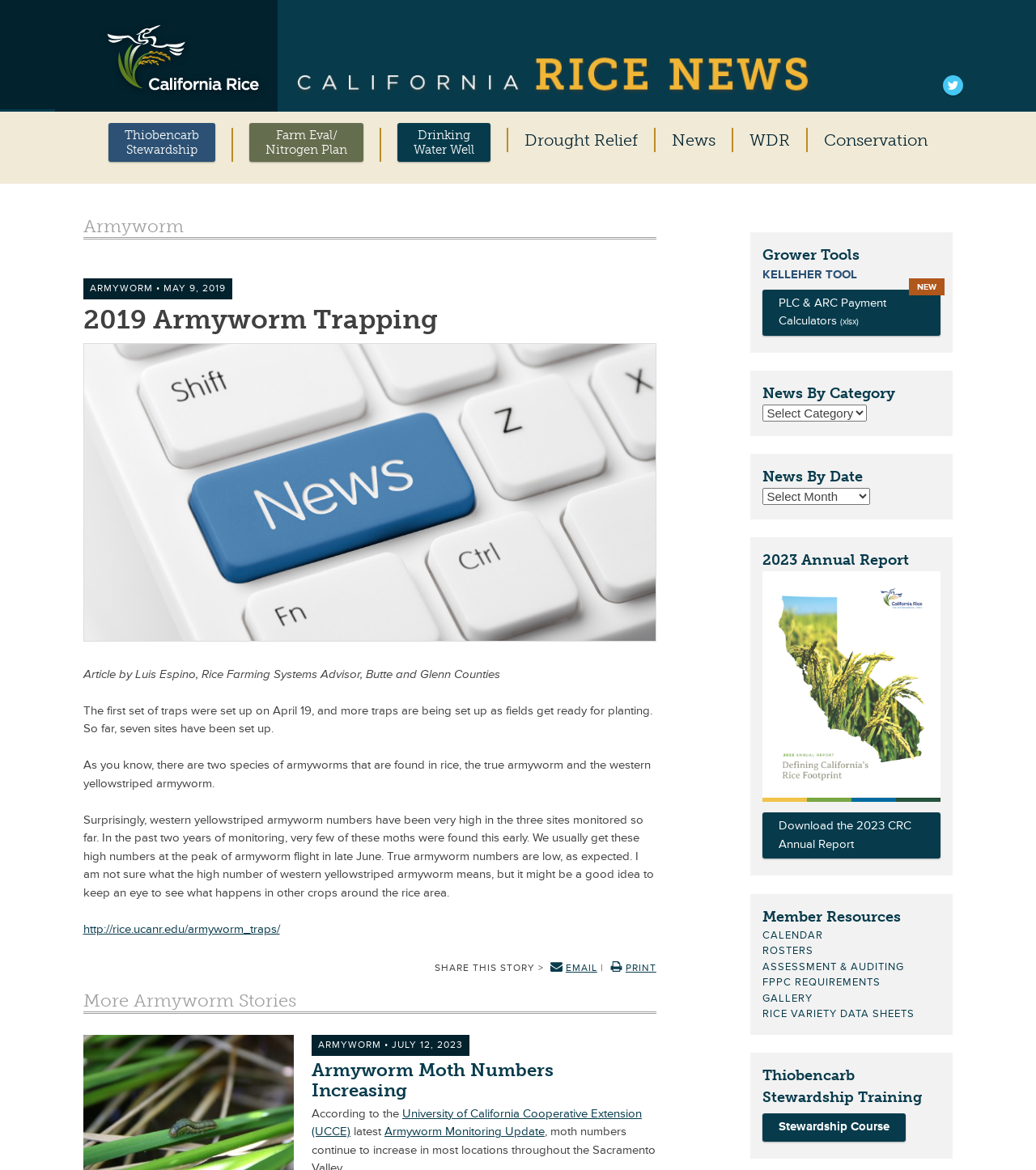Please find the bounding box for the following UI element description. Provide the coordinates in (top-left x, top-left y, bottom-right x, bottom-right y) format, with values between 0 and 1: FPPC Requirements

[0.736, 0.834, 0.85, 0.845]